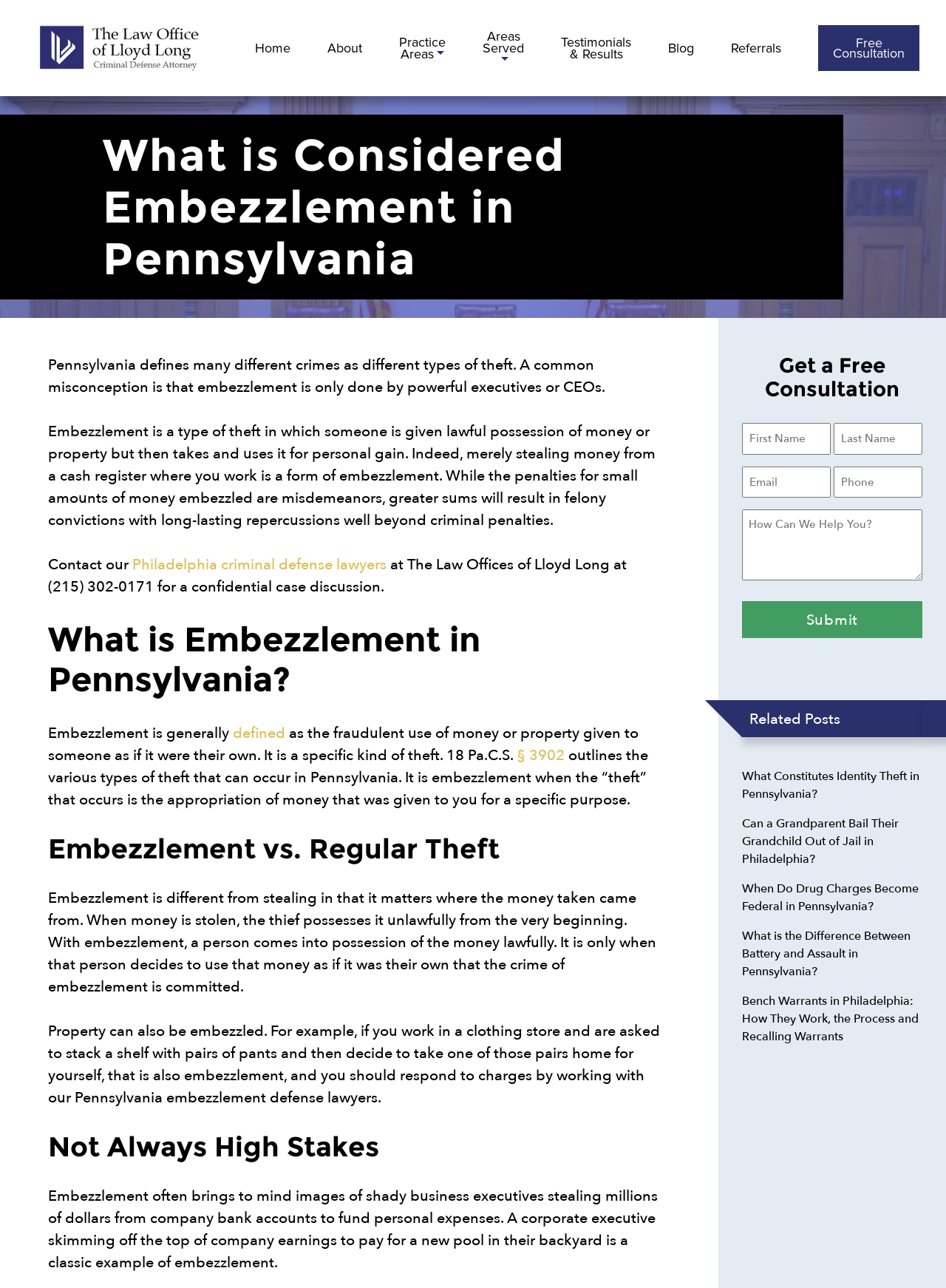By analyzing the image, answer the following question with a detailed response: What is an example of embezzlement given on the webpage?

The webpage provides an example of embezzlement, which is if you work in a clothing store and are asked to stack a shelf with pairs of pants and then decide to take one of those pairs home for yourself, that is also embezzlement.